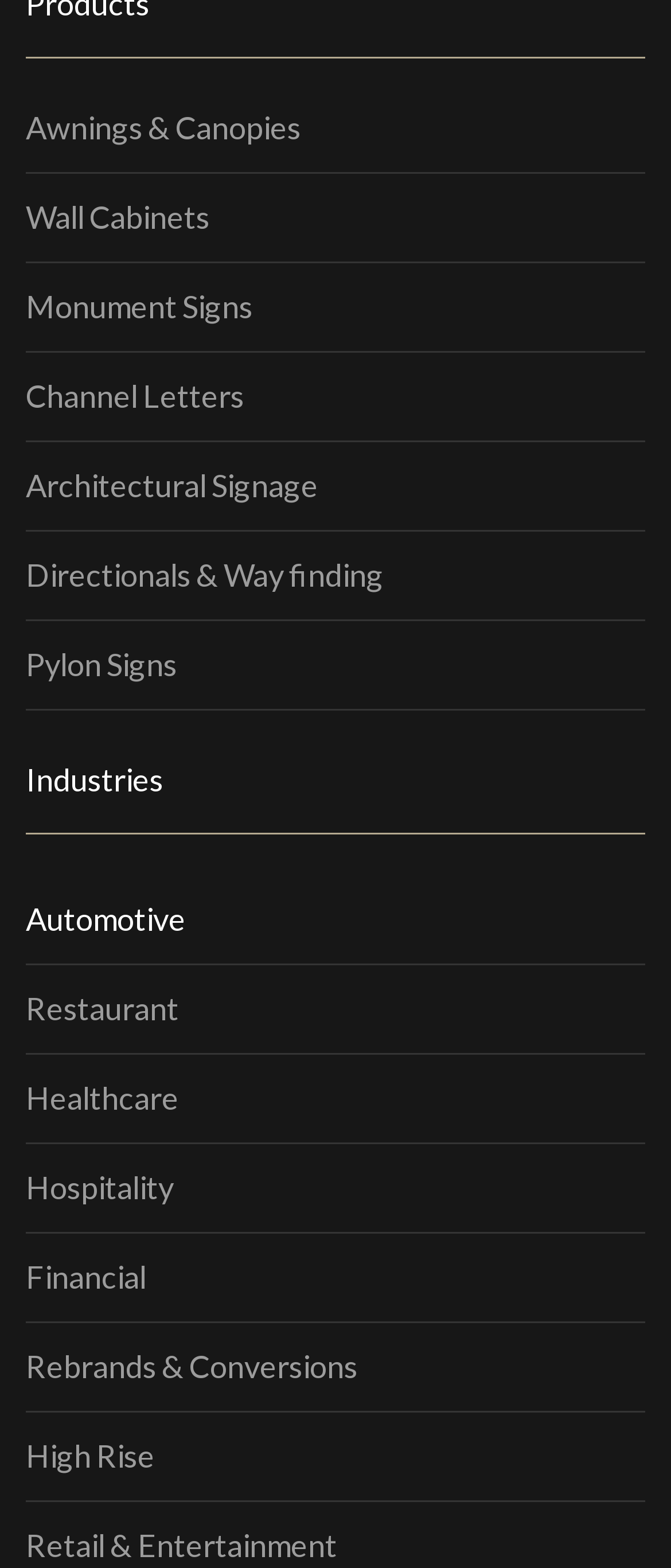Please specify the bounding box coordinates of the clickable region necessary for completing the following instruction: "View Industries". The coordinates must consist of four float numbers between 0 and 1, i.e., [left, top, right, bottom].

[0.038, 0.48, 0.962, 0.532]